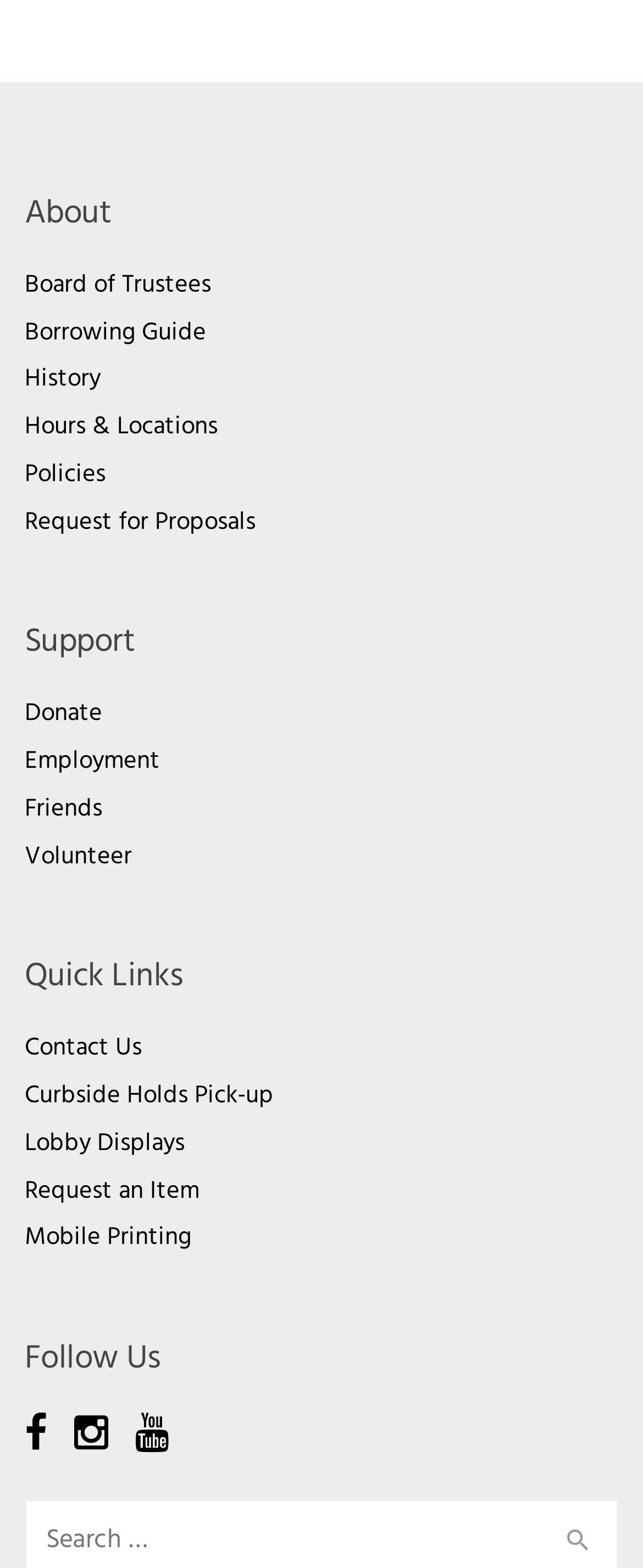Using the given element description, provide the bounding box coordinates (top-left x, top-left y, bottom-right x, bottom-right y) for the corresponding UI element in the screenshot: Request an Item

[0.038, 0.747, 0.31, 0.772]